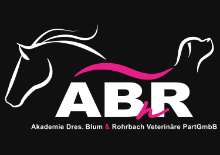Look at the image and write a detailed answer to the question: 
What is the full name of the academy?

The full name of the academy is mentioned in the caption as 'Akademie Drs. Blum & Rohrbach Veterinäre PartGmbB', which is displayed in smaller type below the acronym 'ABR'.